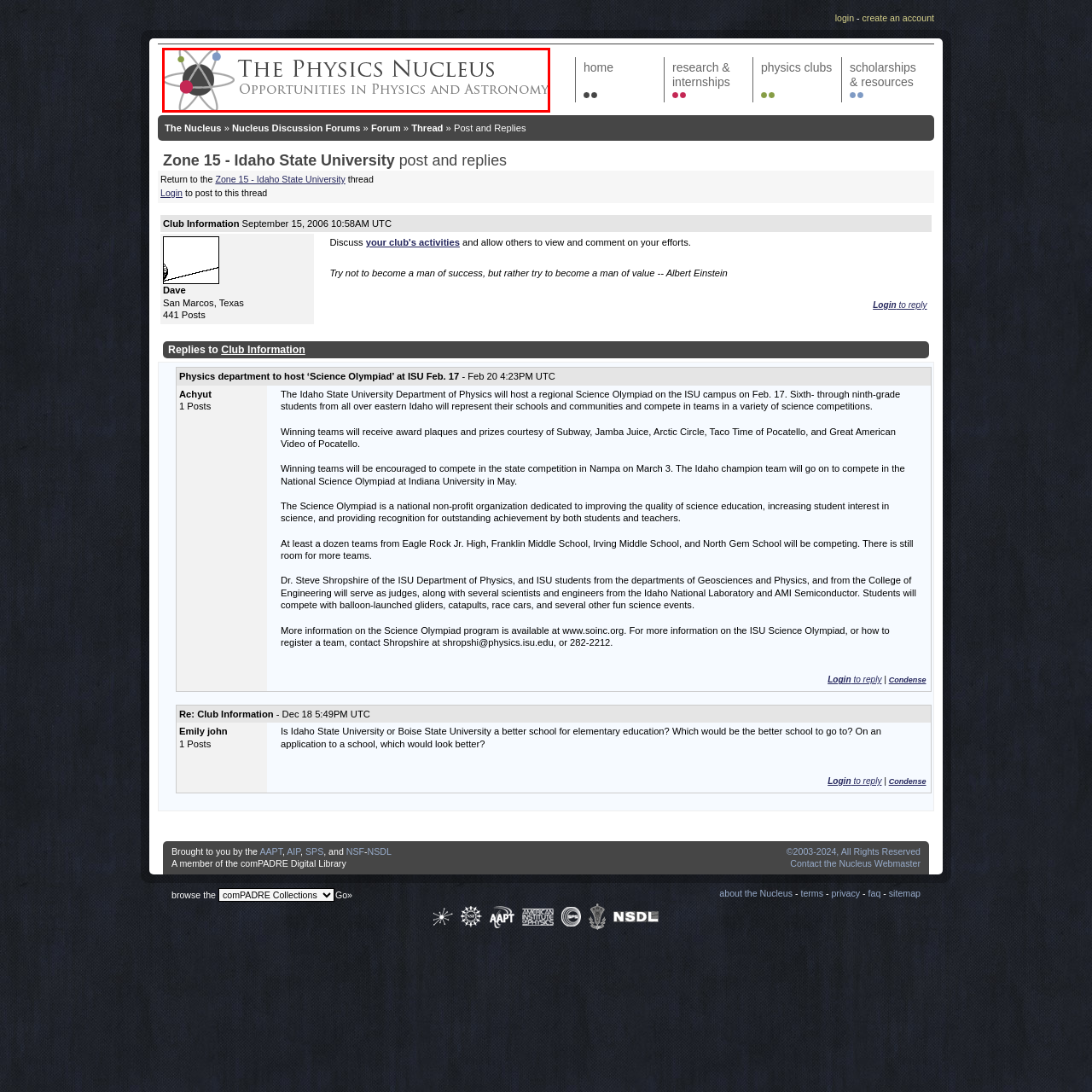Look at the section of the image marked by the red box and offer an in-depth answer to the next question considering the visual cues: What is the purpose of the header?

The header is likely to serve as a welcome banner for the website, as it prominently displays the title and subtitle of the website, signaling a focus on educational resources, community engagement, and various opportunities available within the scientific disciplines of physics and astronomy.